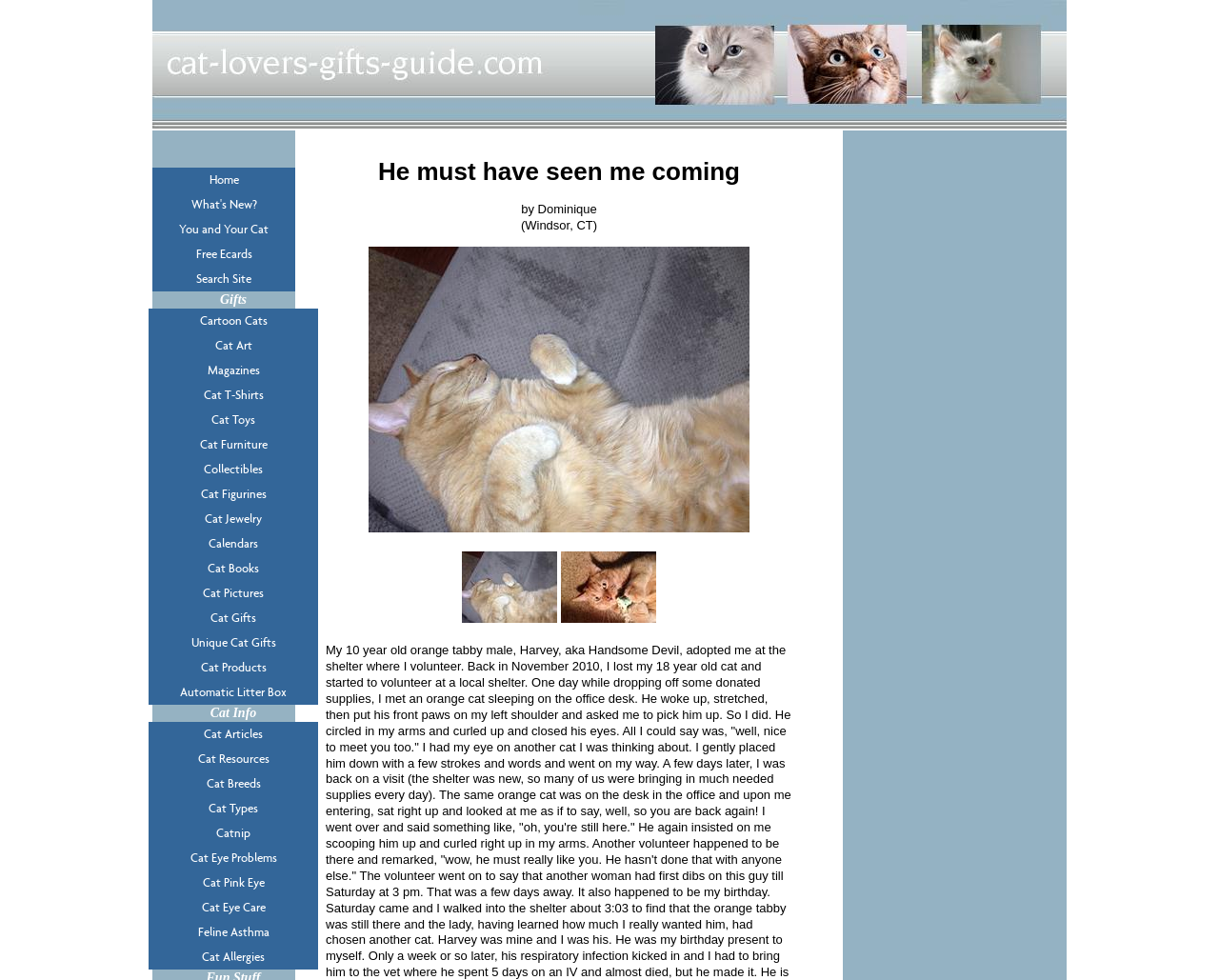How many links are there under 'Gifts'?
Use the image to give a comprehensive and detailed response to the question.

There are 12 links under the heading 'Gifts', which are 'Cartoon Cats', 'Cat Art', 'Magazines', 'Cat T-Shirts', 'Cat Toys', 'Cat Furniture', 'Collectibles', 'Cat Figurines', 'Cat Jewelry', 'Calendars', 'Cat Books', and 'Cat Pictures'.